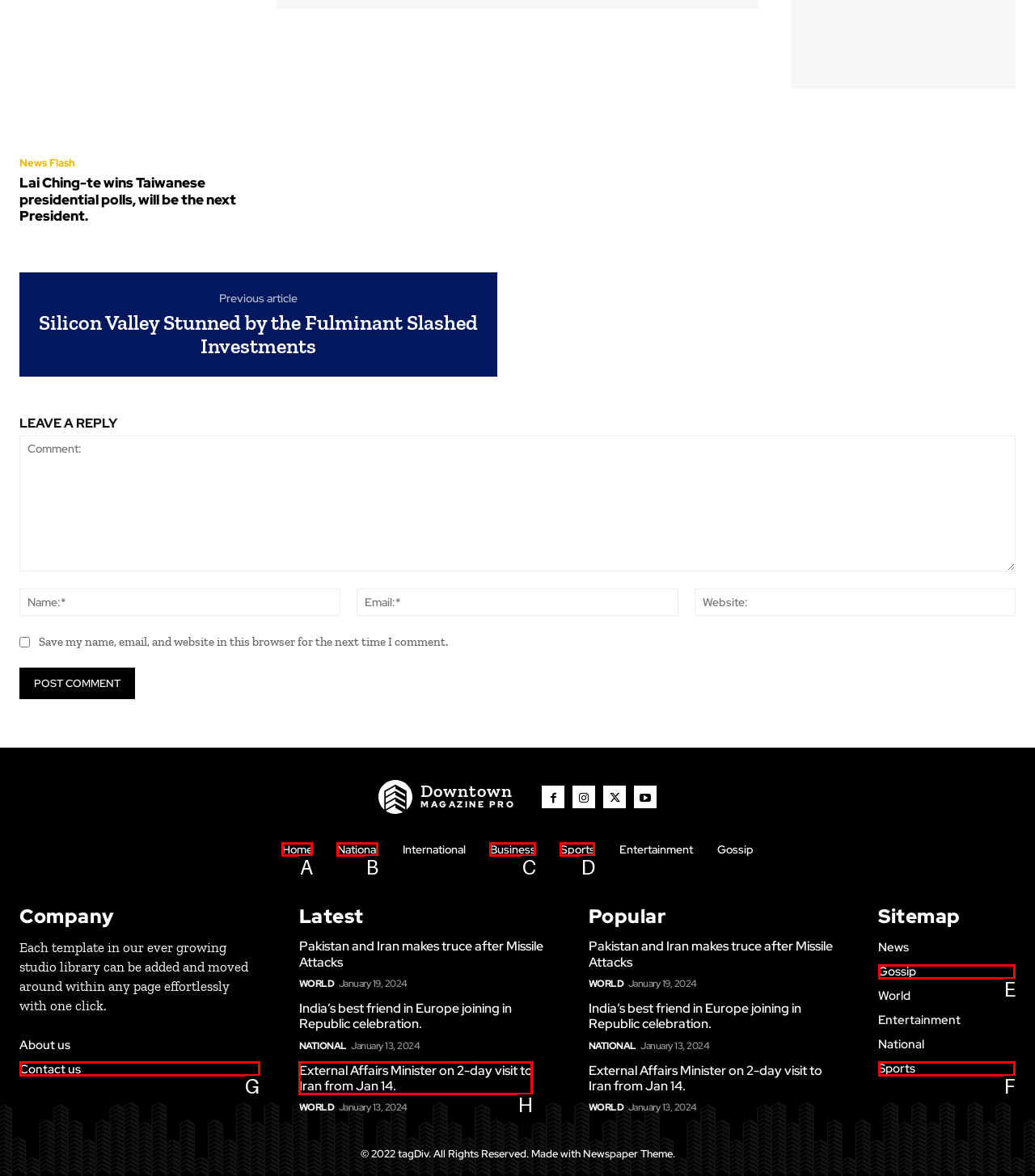Select the appropriate letter to fulfill the given instruction: Contact us
Provide the letter of the correct option directly.

G